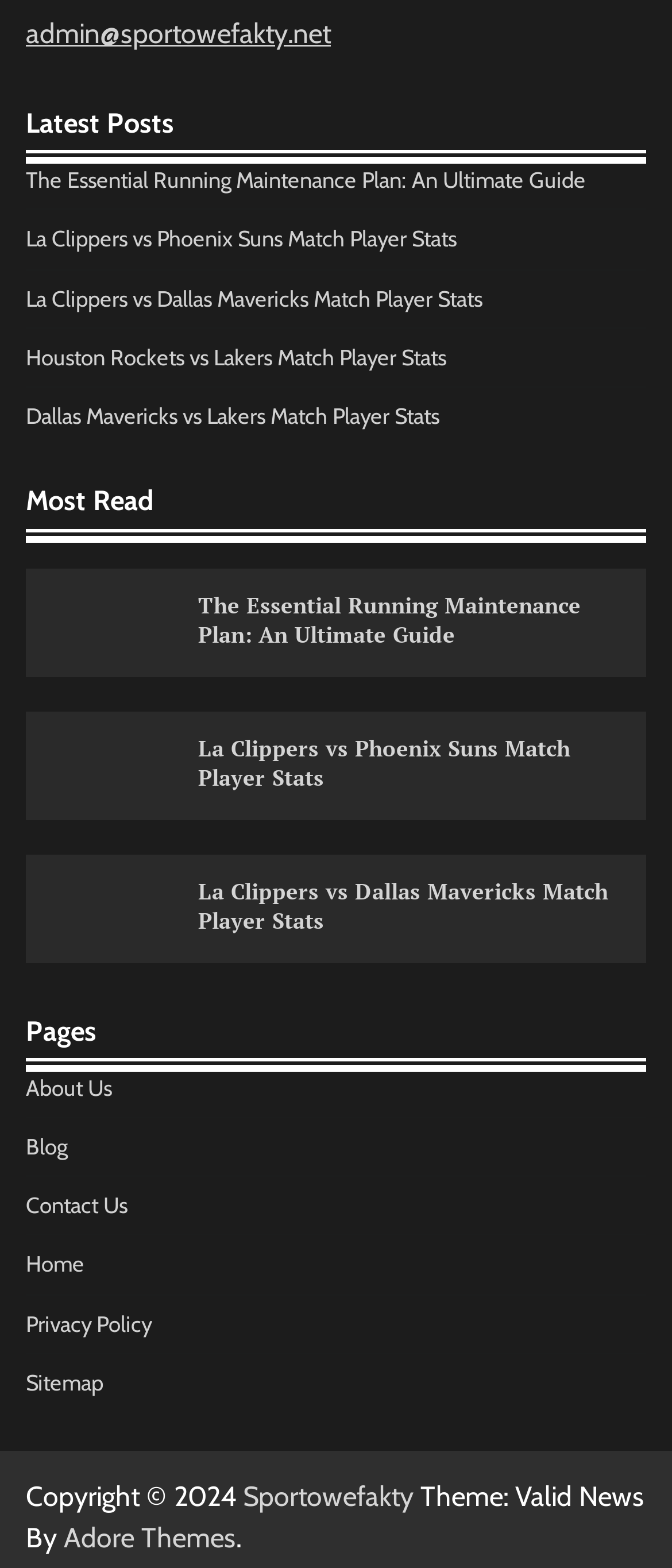Determine the bounding box coordinates of the area to click in order to meet this instruction: "Go to the 'Home' page".

[0.038, 0.798, 0.126, 0.815]